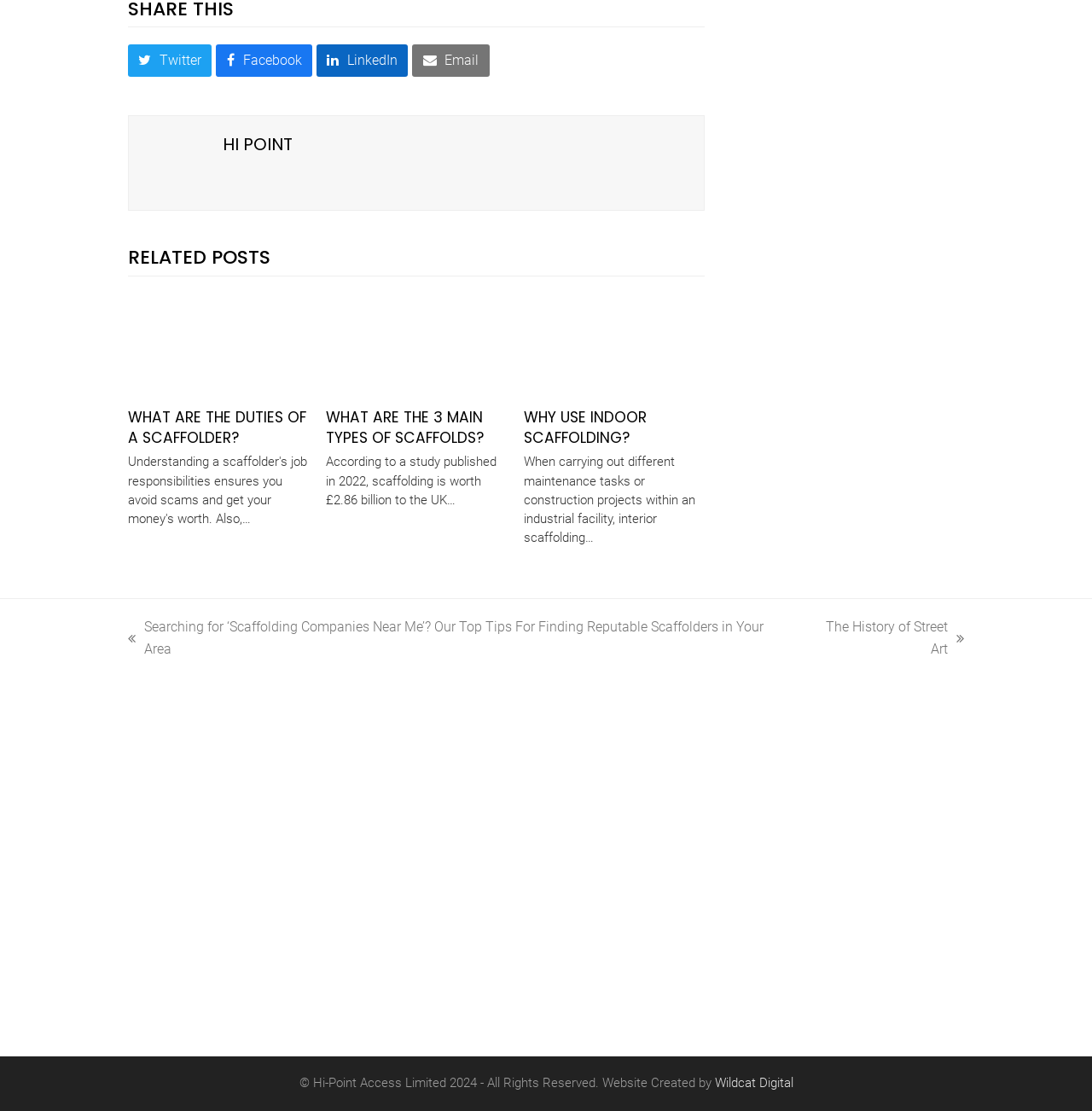Please give a succinct answer to the question in one word or phrase:
What is the value of the scaffolding industry in the UK?

£2.86 billion